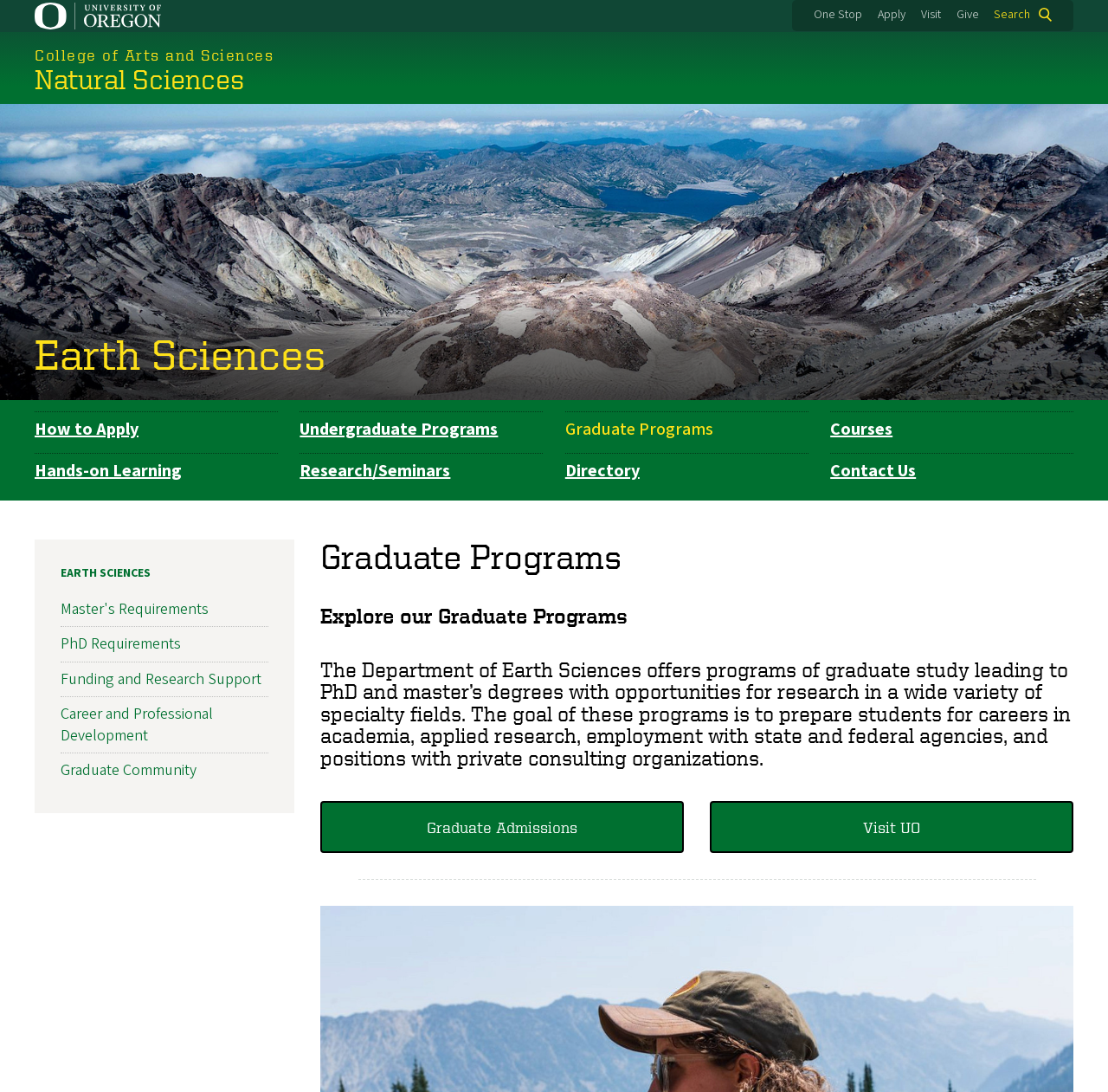Answer the question briefly using a single word or phrase: 
What is the name of the department offering graduate programs?

Earth Sciences